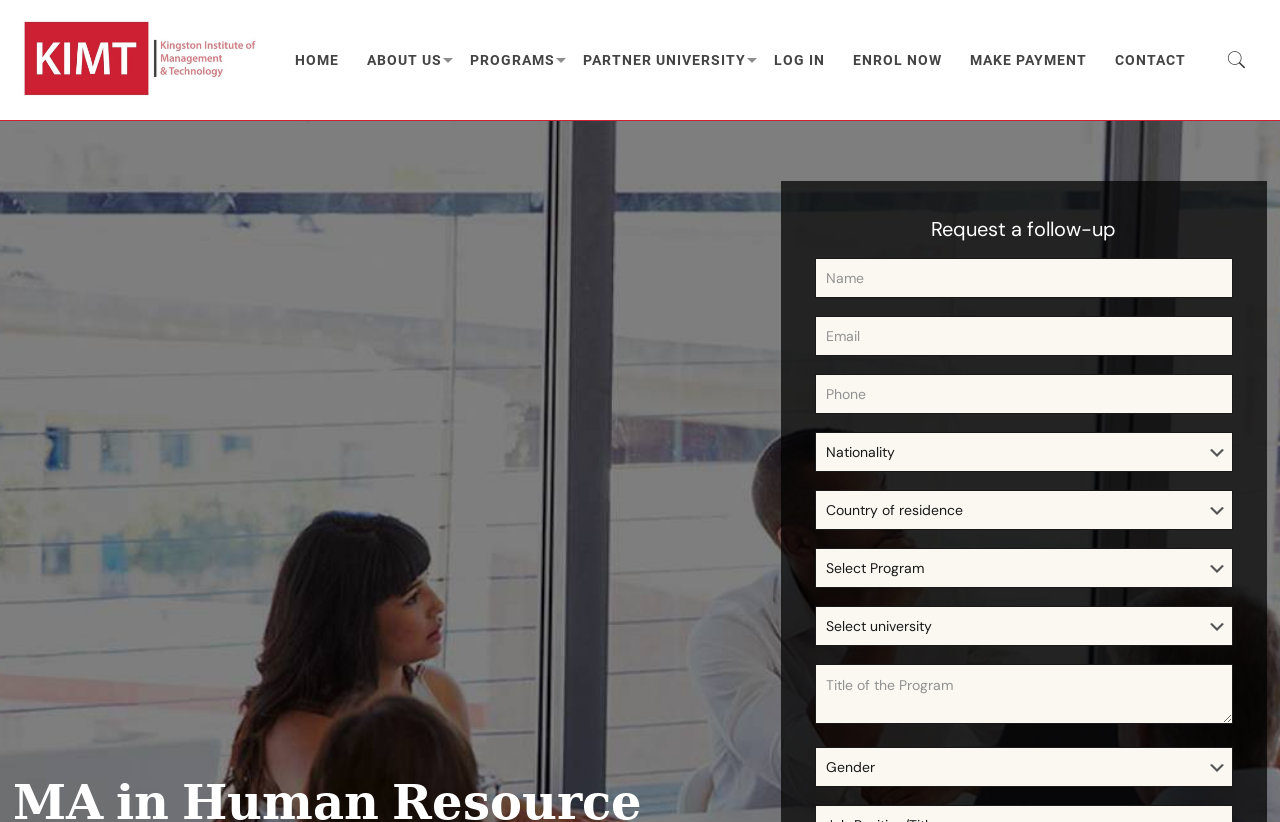What is the purpose of the form on this webpage?
Based on the image, give a concise answer in the form of a single word or short phrase.

Request a follow-up